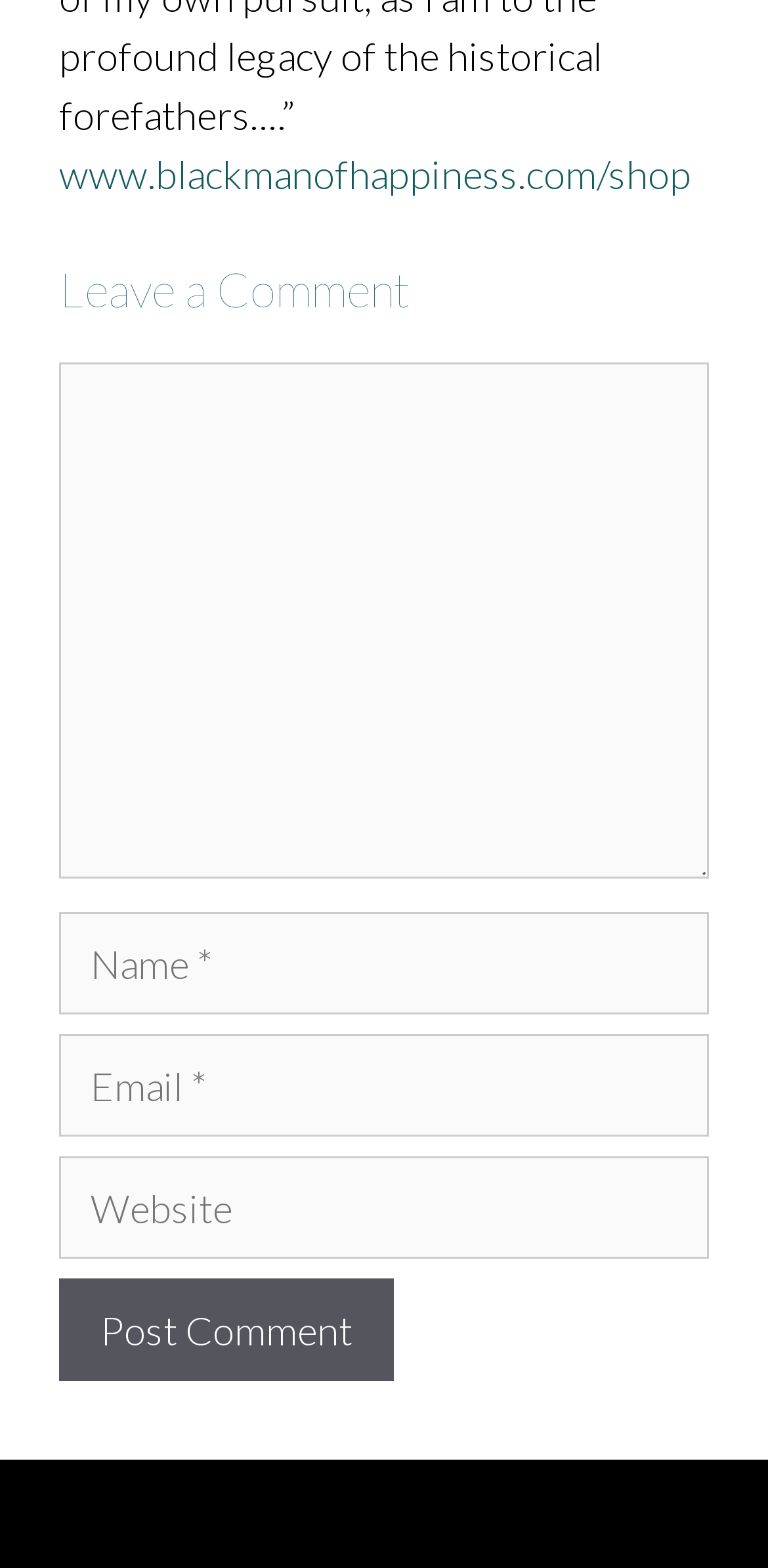Provide a one-word or brief phrase answer to the question:
What is the optional field for leaving a comment?

Website